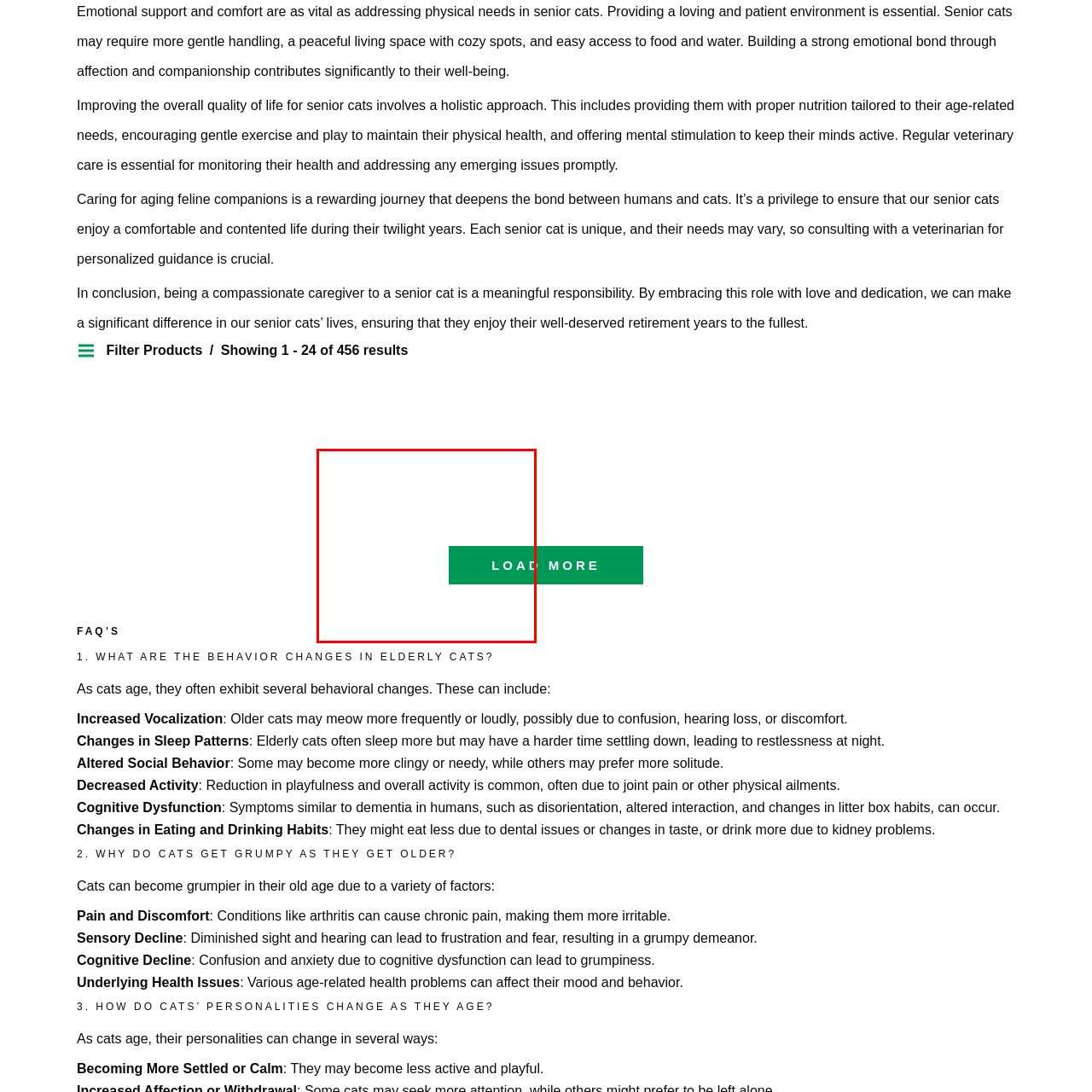Generate an in-depth caption for the image enclosed by the red boundary.

The image features a loading animation button with a vibrant green background and bold white text that reads "LOAD." This visual element typically appears during transitions or when additional content is being fetched from the server, indicating to users that the system is actively processing their request. The simple design evokes a sense of urgency and engagement, often seen on e-commerce or content-driven websites, enhancing user experience by signaling that further information is on its way.